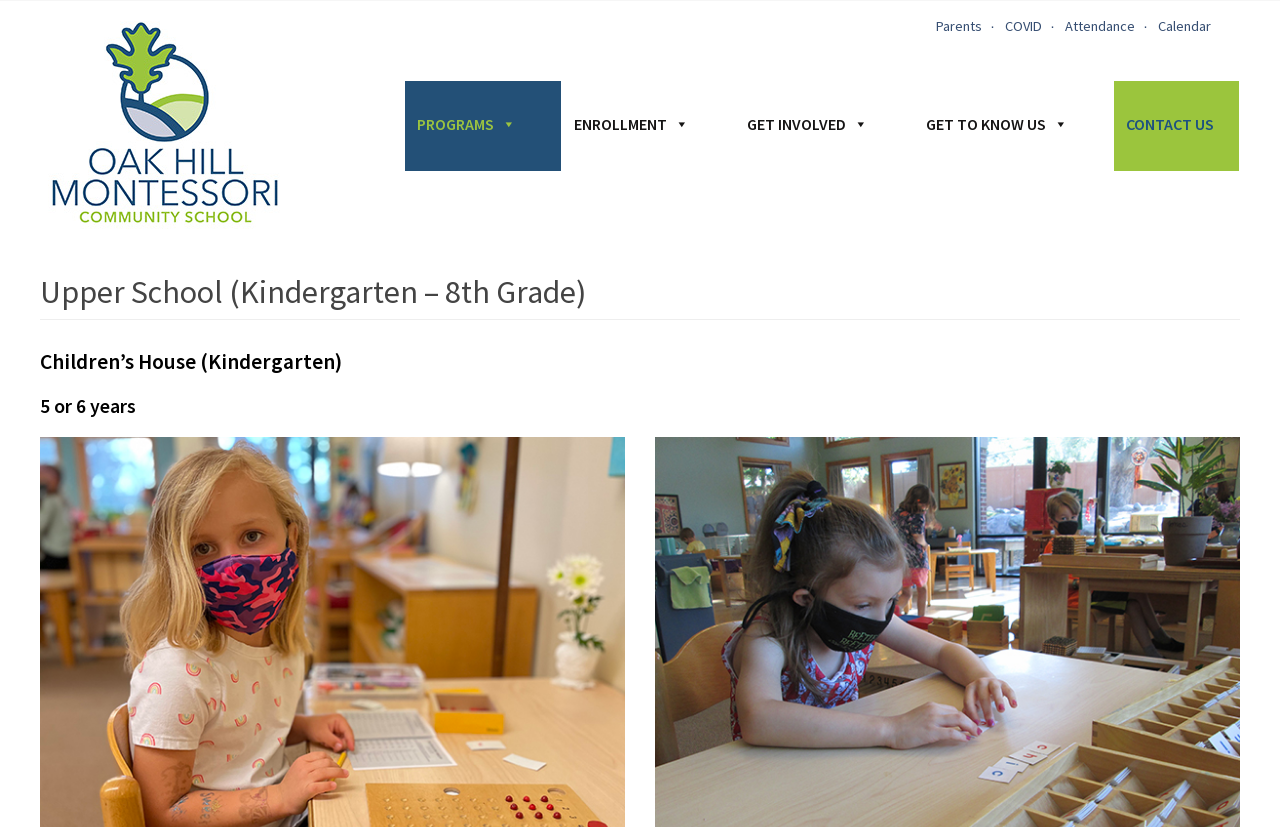How many headings are there on the webpage?
Using the image as a reference, answer the question with a short word or phrase.

3